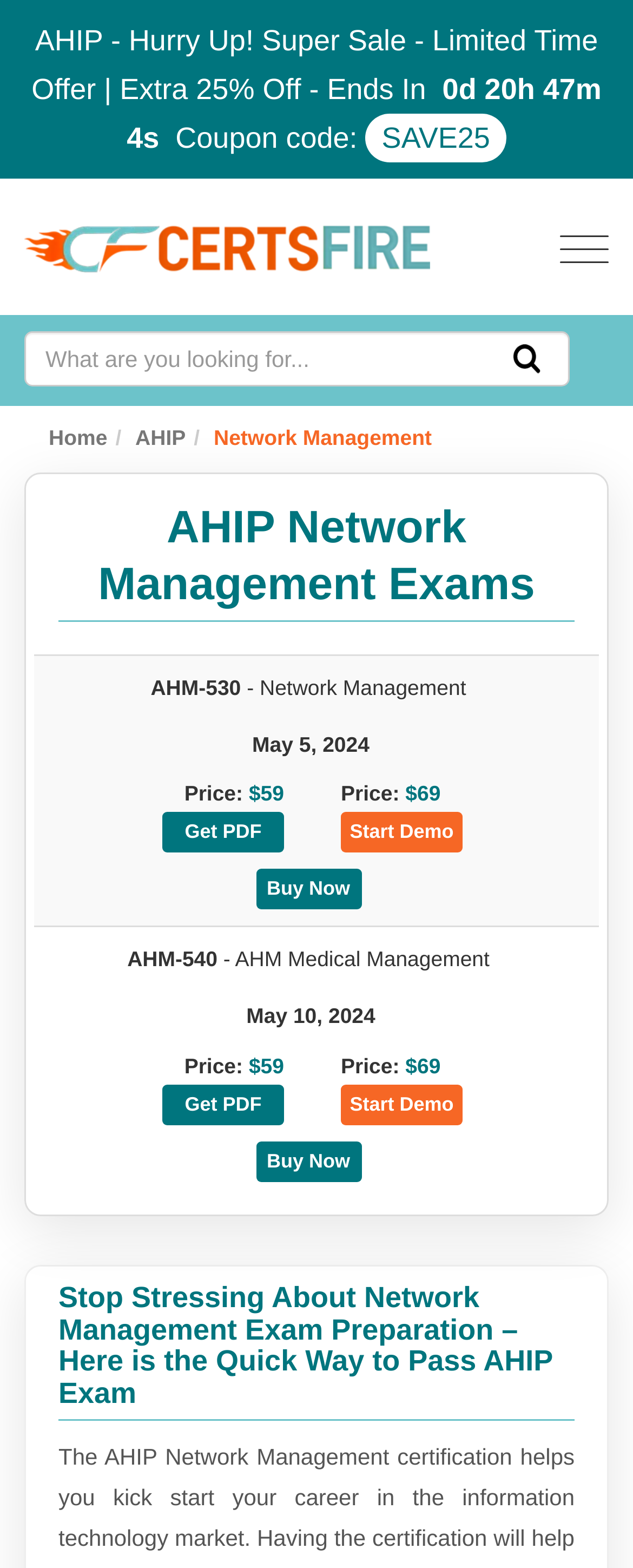Please identify the bounding box coordinates of the element's region that should be clicked to execute the following instruction: "Search for AHIP Network Management Exams". The bounding box coordinates must be four float numbers between 0 and 1, i.e., [left, top, right, bottom].

[0.038, 0.211, 0.9, 0.246]